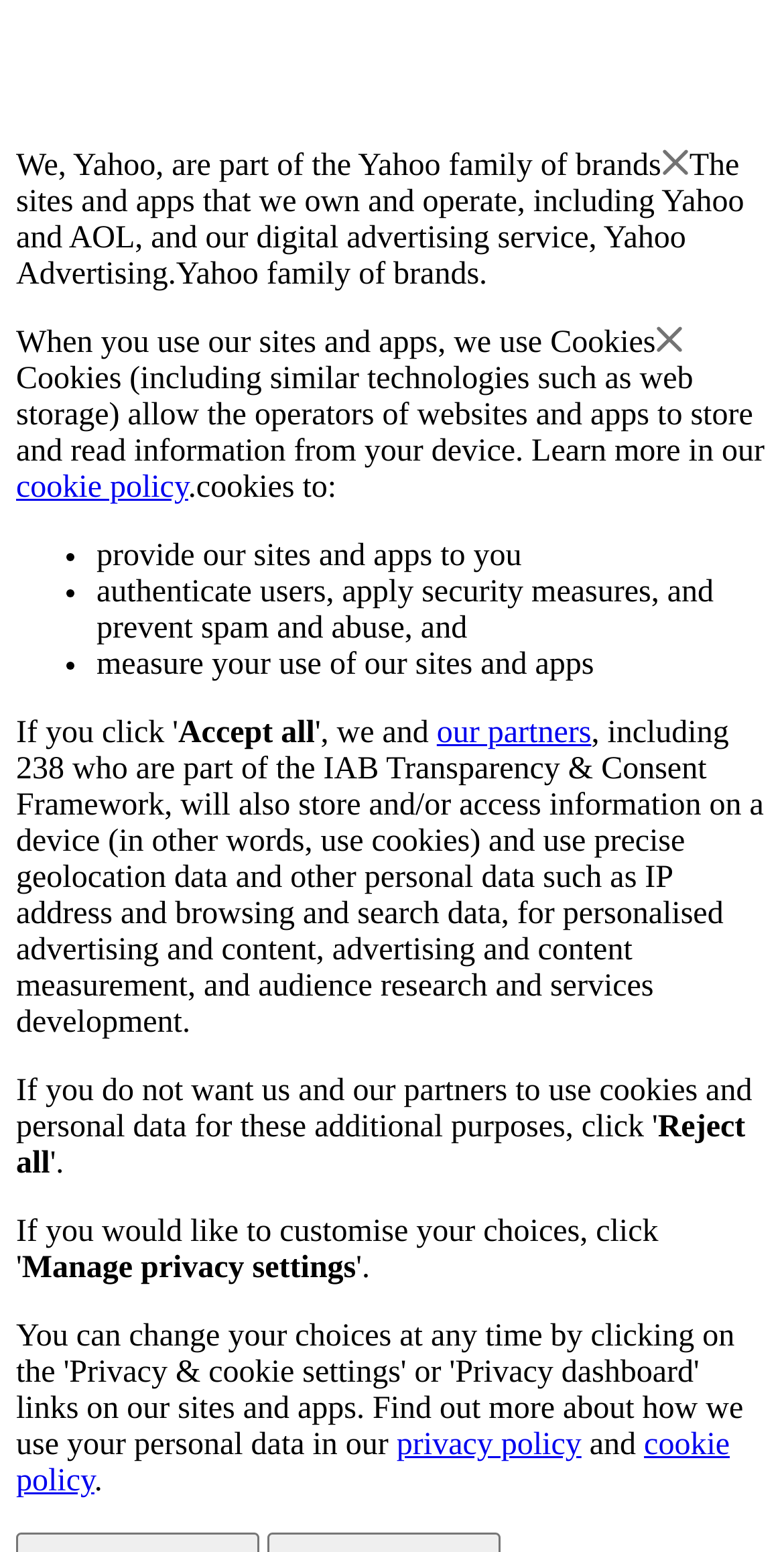Analyze the image and provide a detailed answer to the question: How many partners are part of the IAB Transparency & Consent Framework?

The webpage mentions that 238 partners are part of the IAB Transparency & Consent Framework, which is stated in the text following the 'our partners' link.